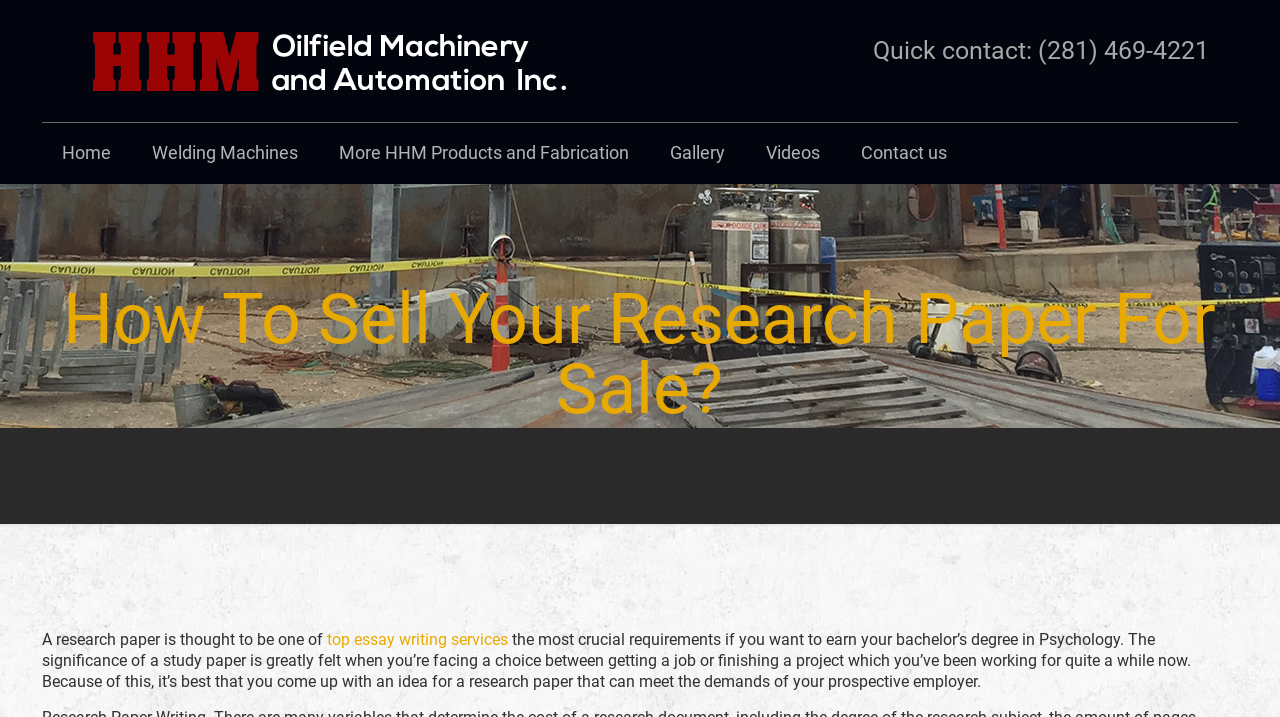Find the bounding box coordinates for the area you need to click to carry out the instruction: "quick contact via phone". The coordinates should be four float numbers between 0 and 1, indicated as [left, top, right, bottom].

[0.682, 0.06, 0.944, 0.082]